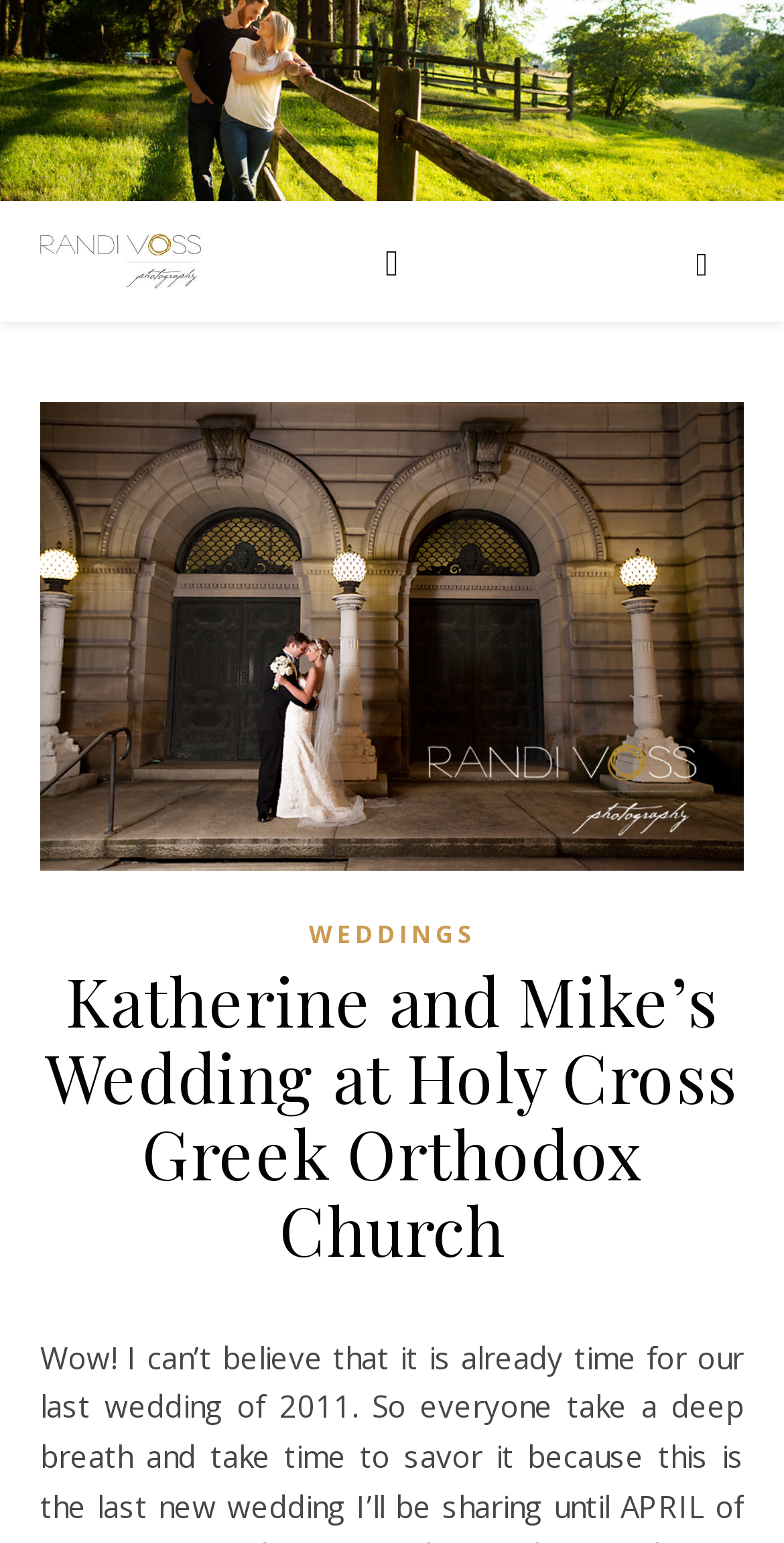Identify the bounding box of the UI component described as: "Weddings".

[0.394, 0.591, 0.606, 0.623]